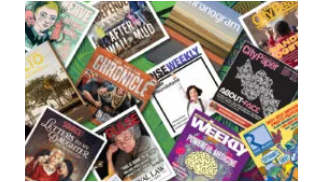What type of media is represented in the image?
Using the visual information, respond with a single word or phrase.

Alternative news media